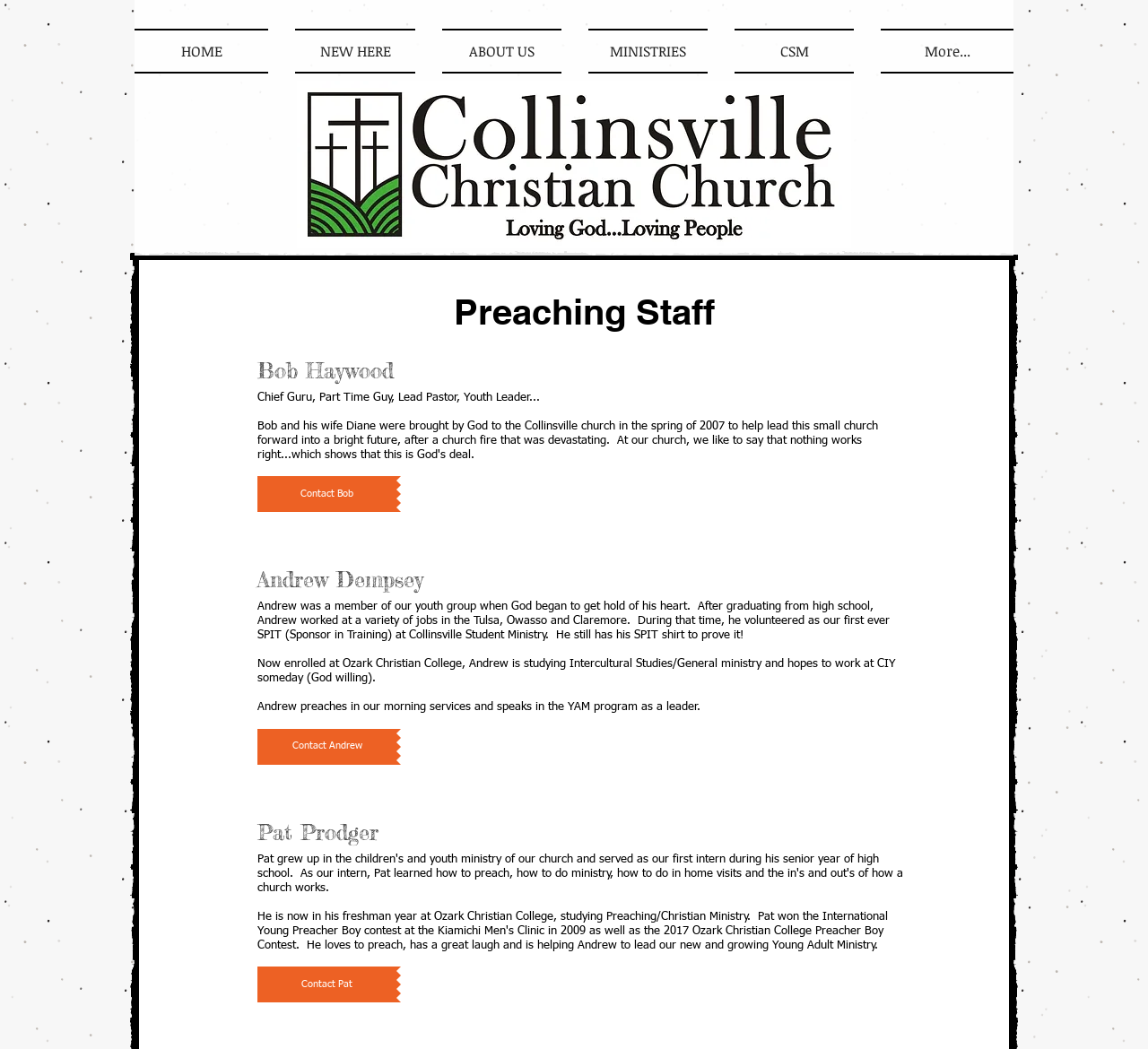Using the webpage screenshot and the element description HOME, determine the bounding box coordinates. Specify the coordinates in the format (top-left x, top-left y, bottom-right x, bottom-right y) with values ranging from 0 to 1.

[0.117, 0.027, 0.245, 0.07]